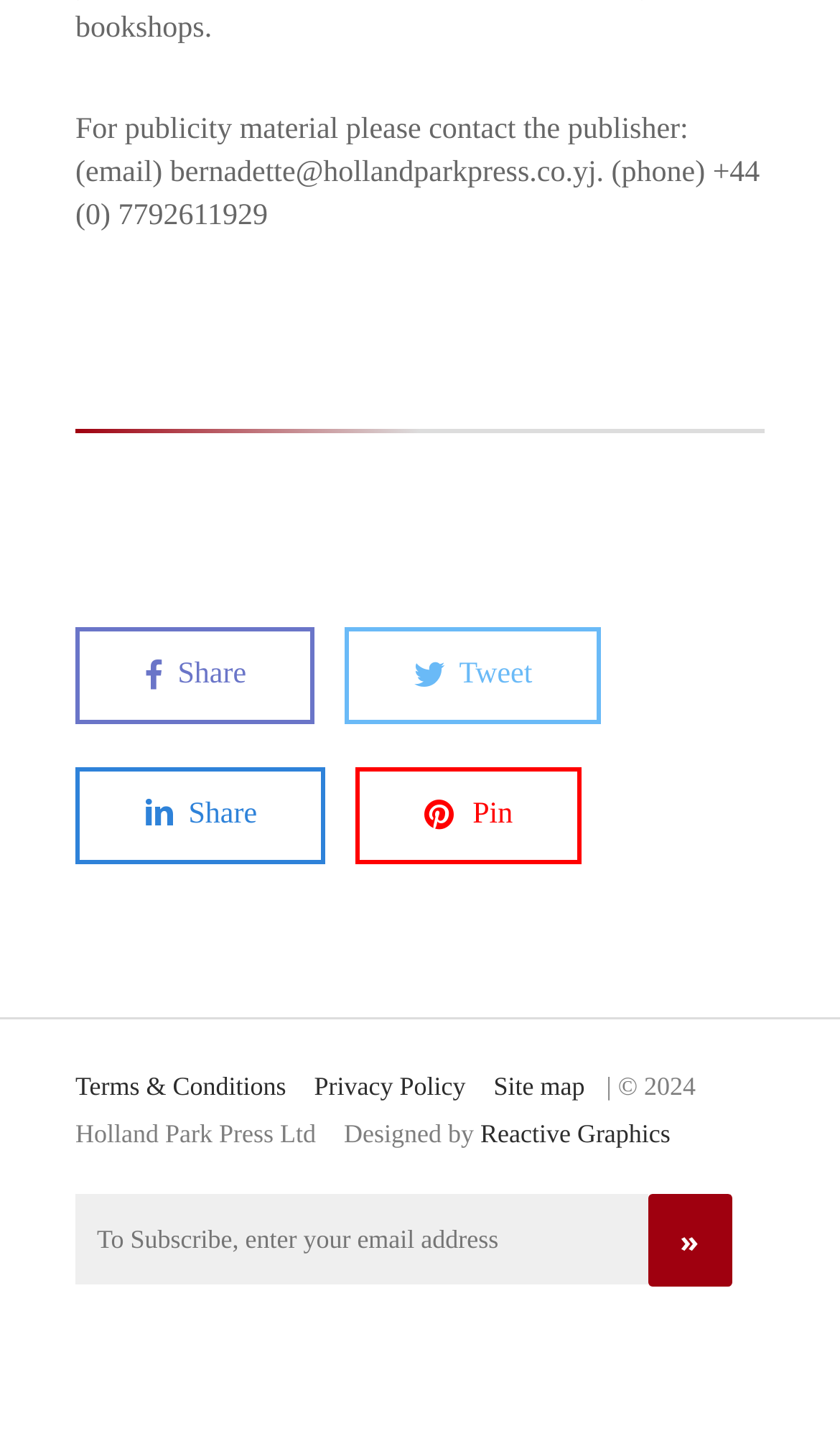What is the purpose of the form at the bottom of the page?
Please answer the question with a single word or phrase, referencing the image.

Contact form